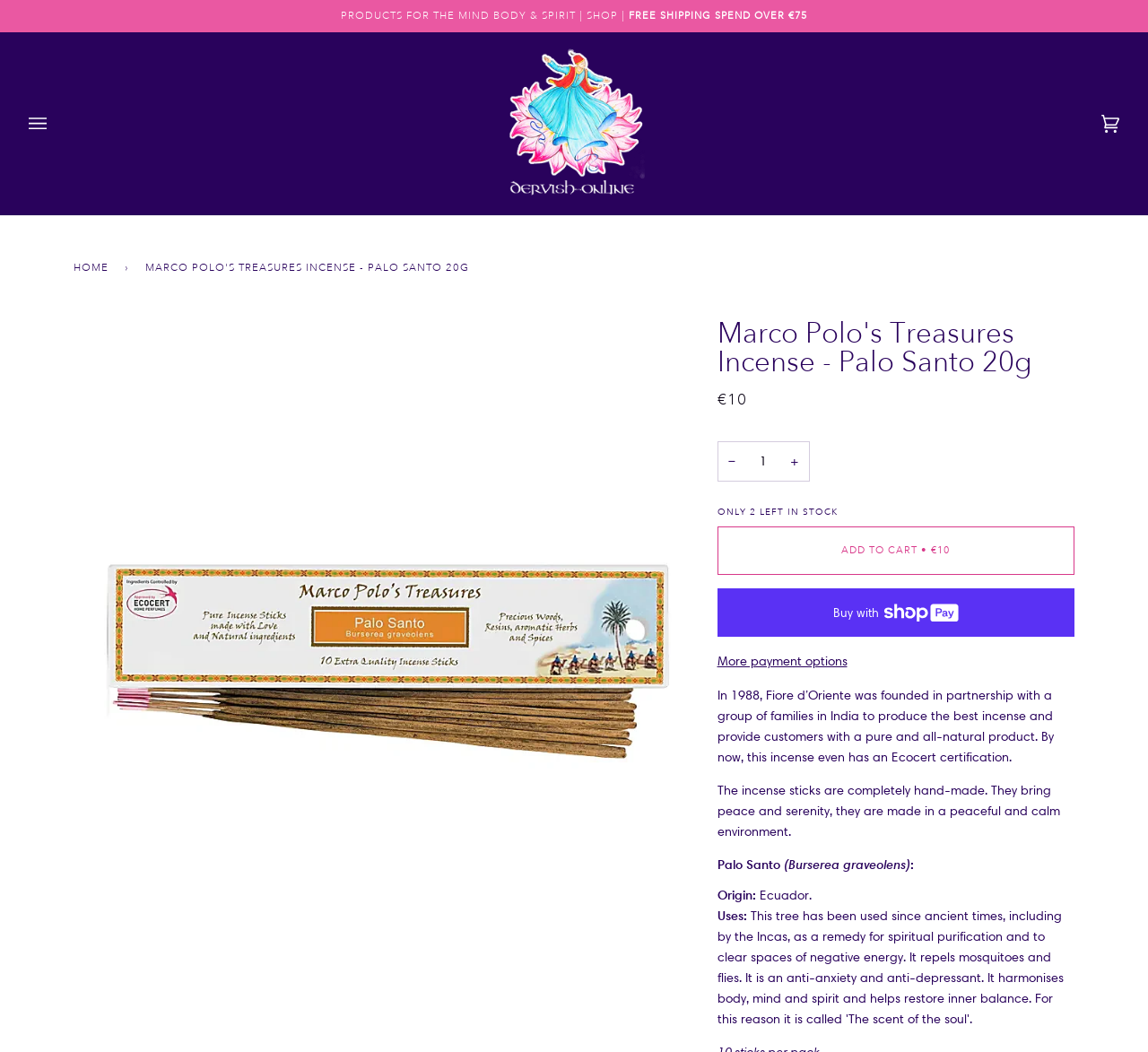What is the price of the incense?
Look at the screenshot and provide an in-depth answer.

I found the answer by looking at the StaticText element with the text '€10' which is located near the 'ADD TO CART' button, indicating that it is the price of the incense.